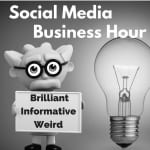Give a short answer to this question using one word or a phrase:
What is symbolized by the light bulb?

Ideas and creativity